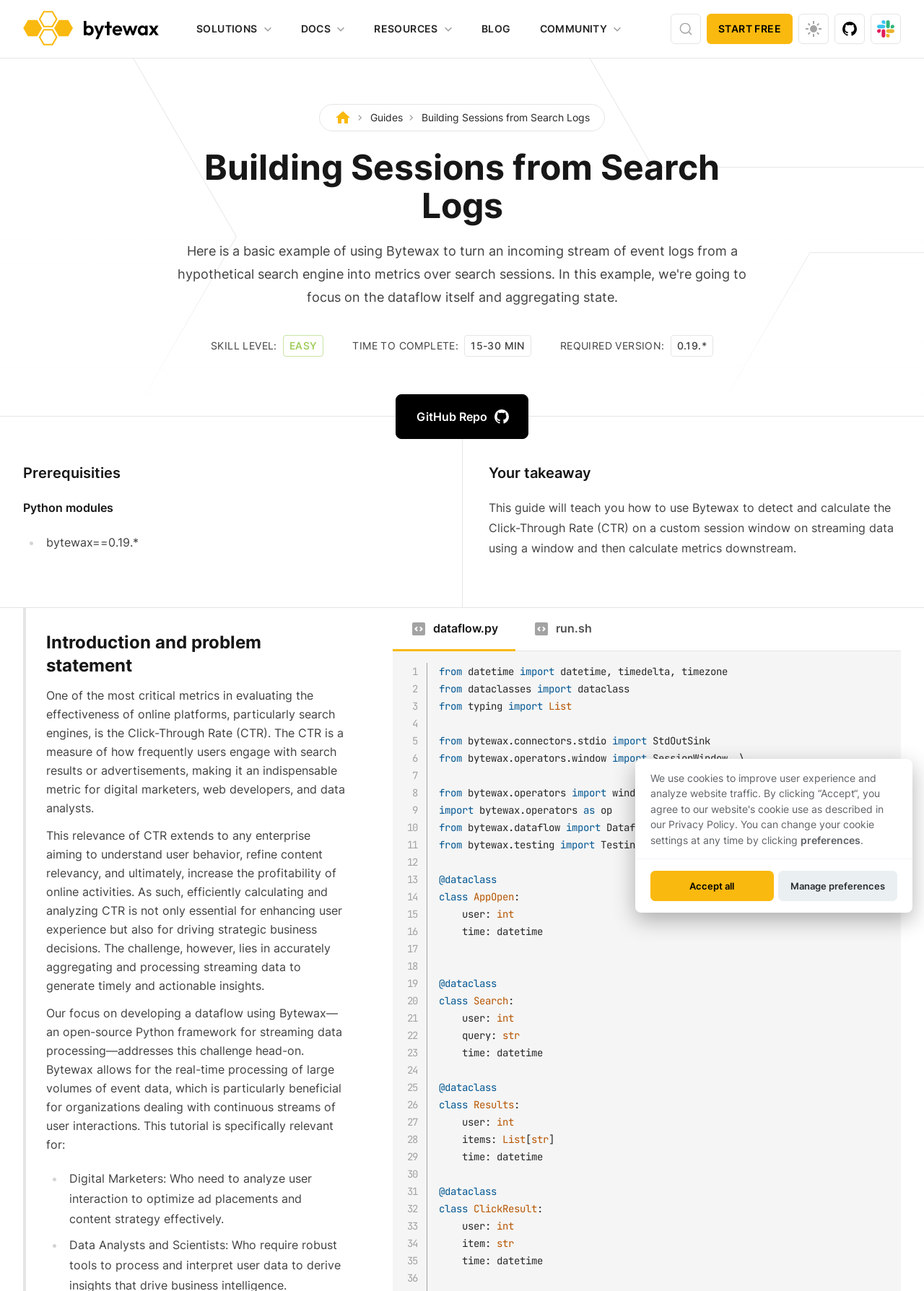Locate the bounding box for the described UI element: "dataflow.py". Ensure the coordinates are four float numbers between 0 and 1, formatted as [left, top, right, bottom].

[0.425, 0.471, 0.558, 0.505]